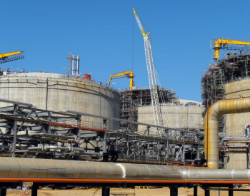Give a detailed account of the elements present in the image.

The image showcases an industrial facility featuring large, cylindrical storage tanks commonly used in oil and gas or chemical processing plants. In the foreground, complex piping systems are visible, emphasizing the facility's extensive infrastructure. Towering cranes are positioned around the structures, indicating ongoing construction or maintenance work. The clear blue sky enhances the scene, highlighting the scale and significance of the operation, which is likely involved in handling and processing hazardous materials. This setting aligns with the specialization offered by Eilbeck Cranes, particularly their explosion-proof hoisting solutions designed for demanding conditions in onshore and offshore environments.